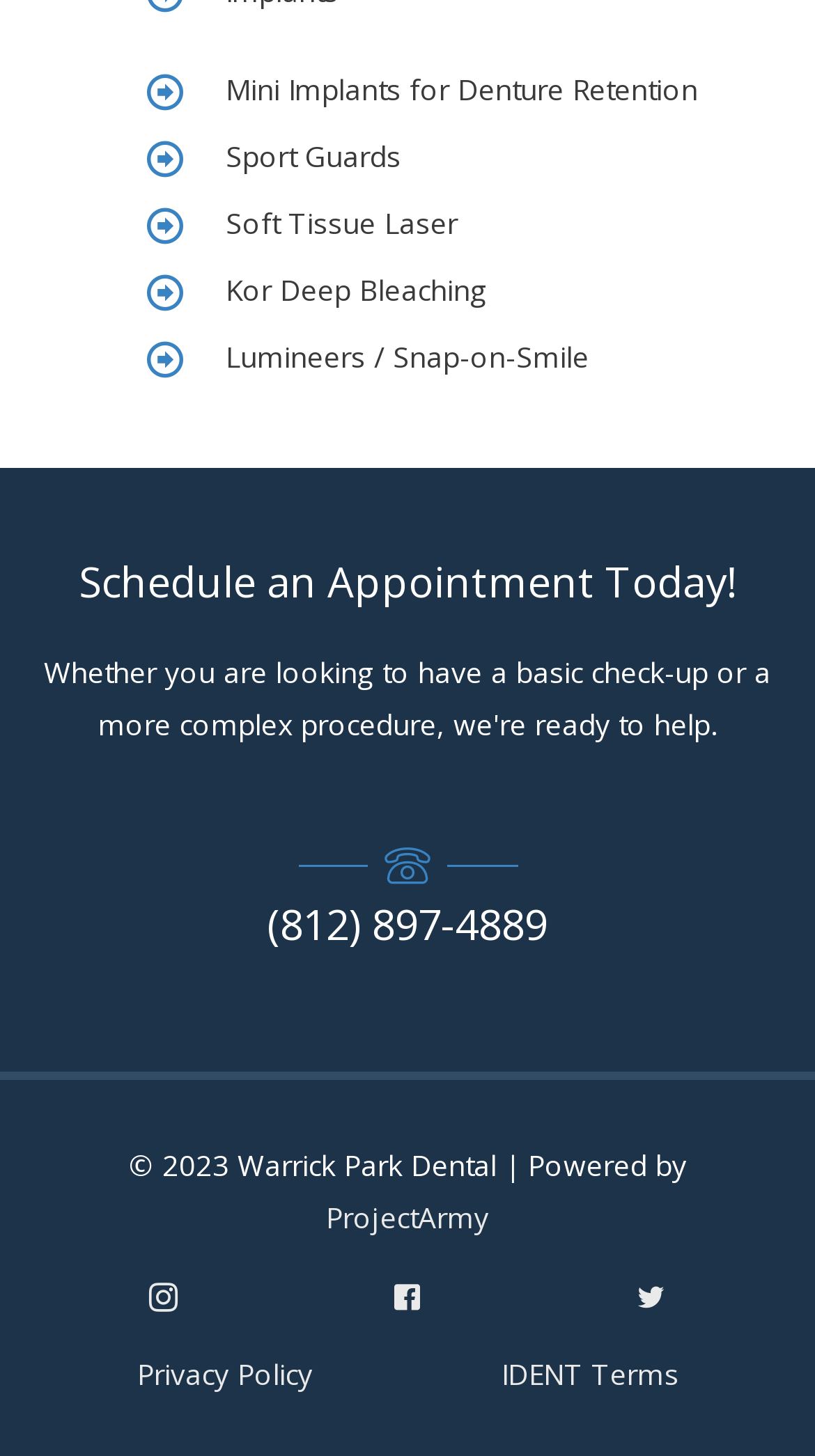What is the phone number to schedule an appointment?
Based on the visual details in the image, please answer the question thoroughly.

I found the phone number by looking at the heading element that says 'Schedule an Appointment Today!' and then finding the link element that contains the phone number, which is '(812) 897-4889'.